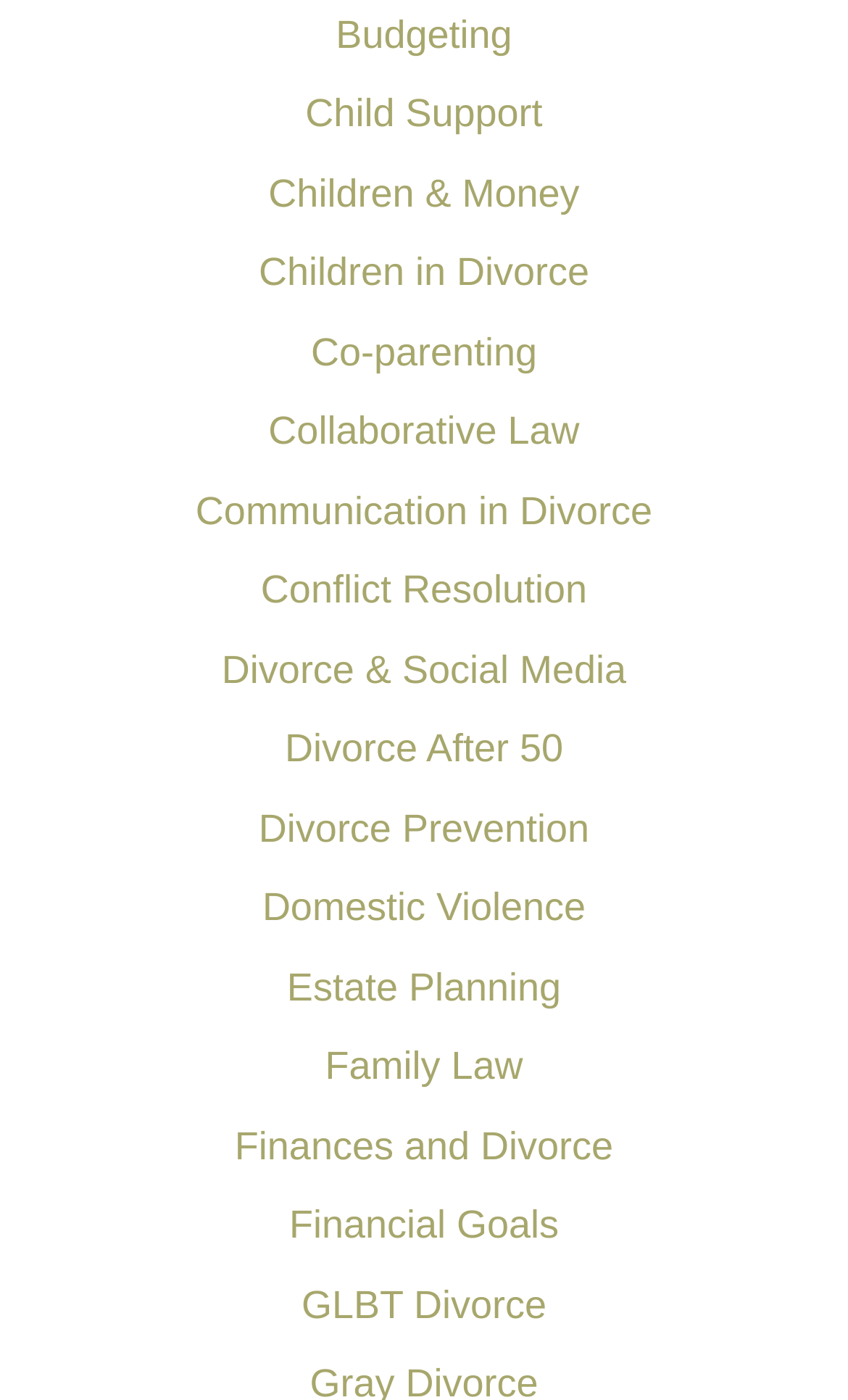Please identify the bounding box coordinates of the area I need to click to accomplish the following instruction: "Click on Budgeting".

[0.396, 0.009, 0.604, 0.055]